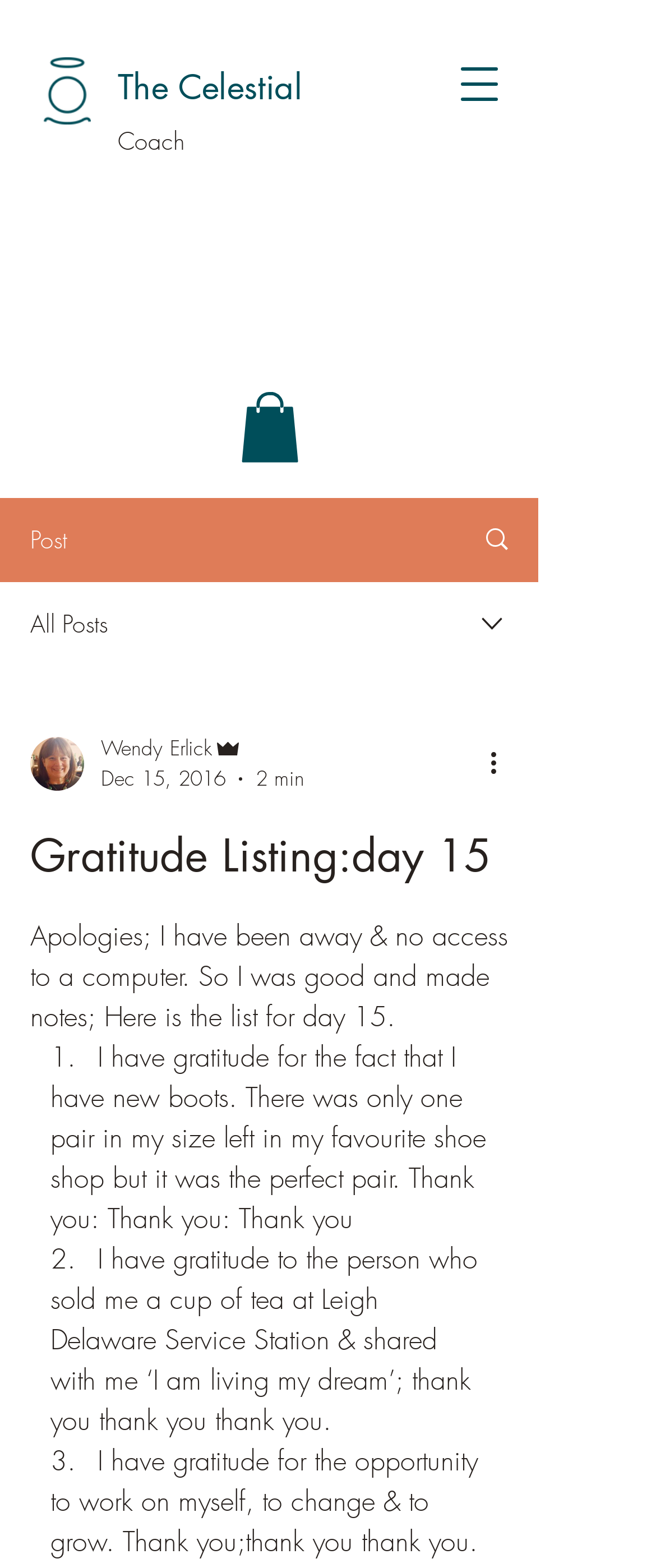Generate the text content of the main heading of the webpage.

Gratitude Listing:day 15